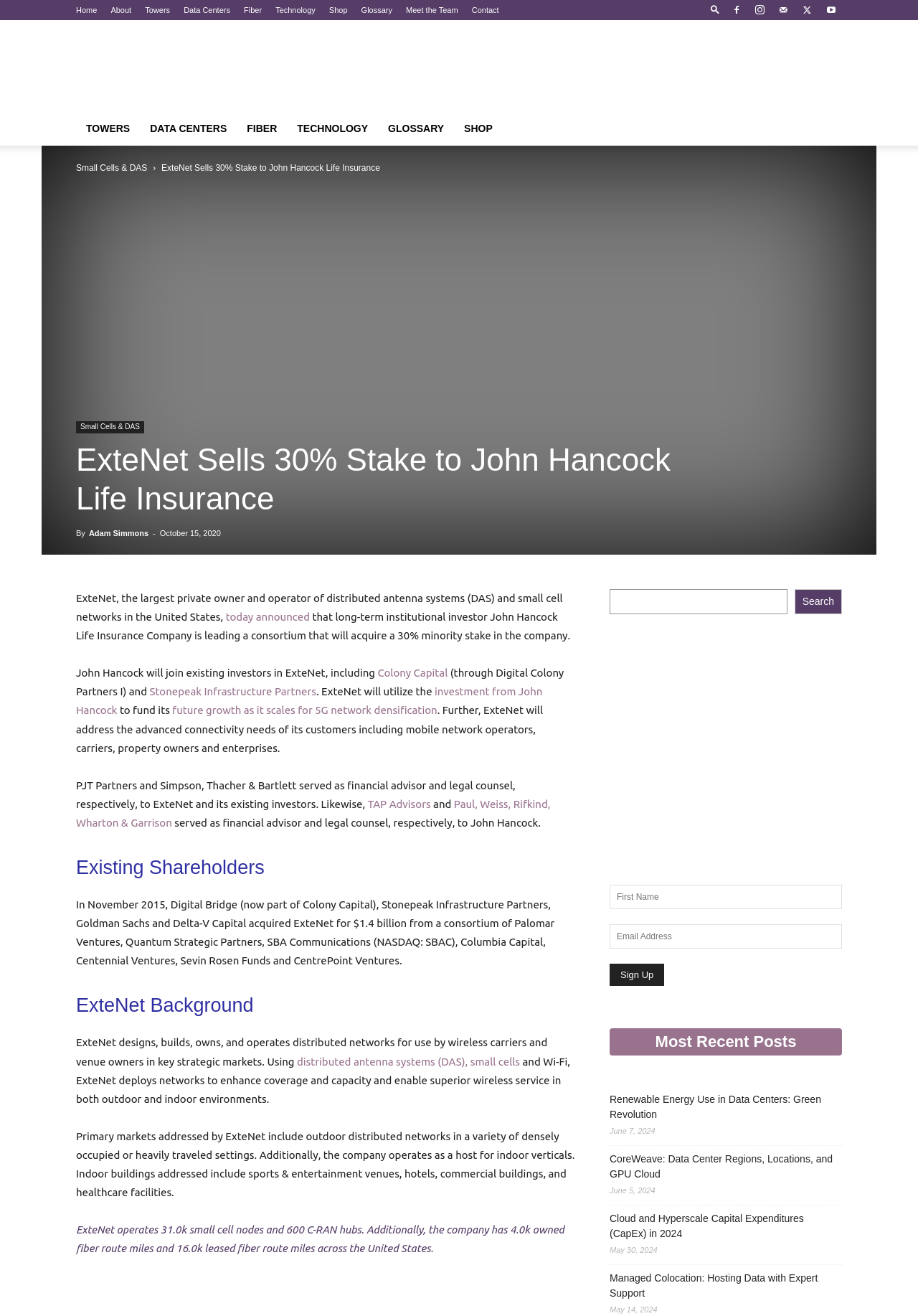Could you highlight the region that needs to be clicked to execute the instruction: "Sign up for the newsletter"?

[0.664, 0.732, 0.724, 0.749]